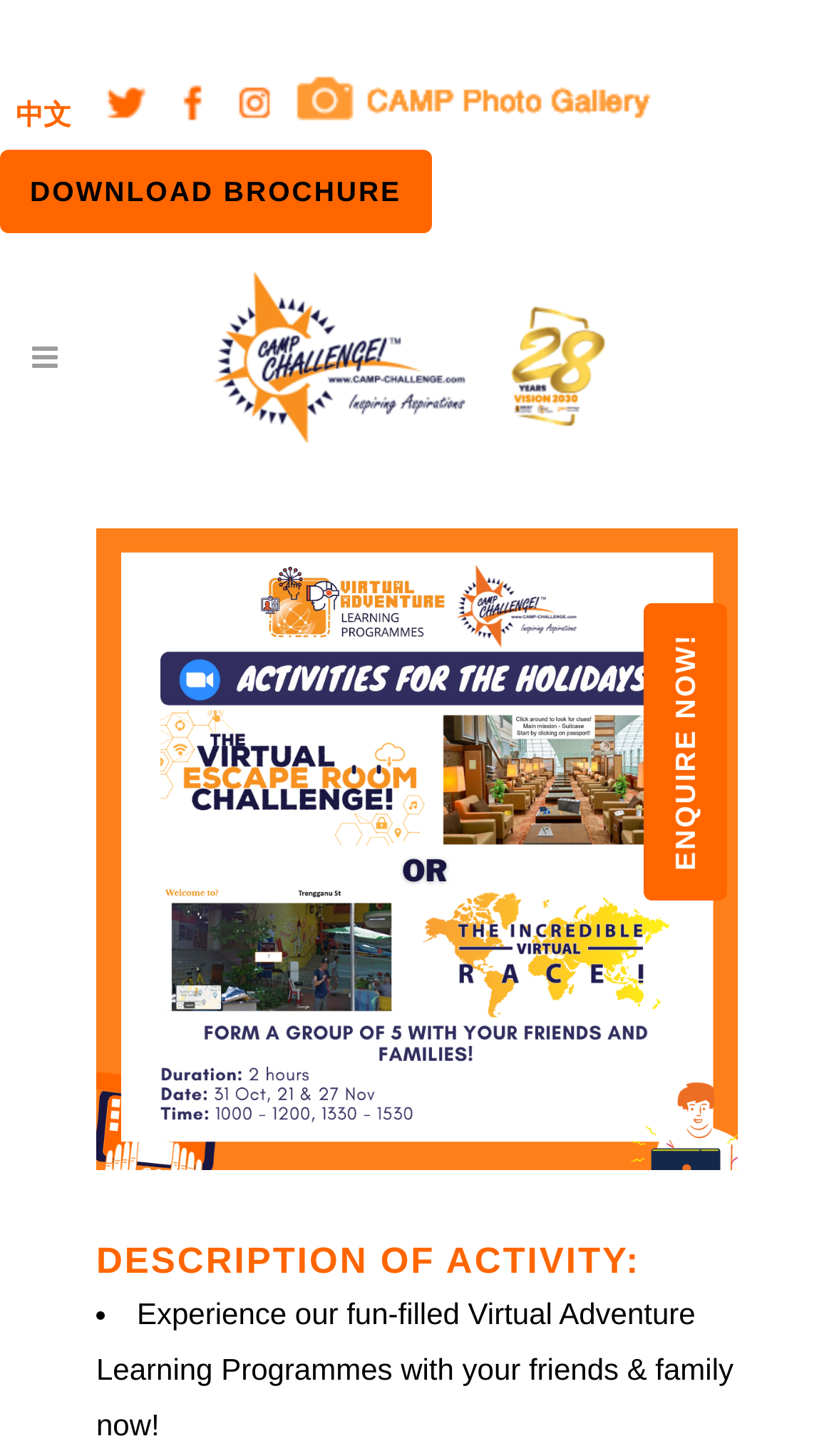What is the main theme of this webpage?
Respond to the question with a single word or phrase according to the image.

Holiday camp